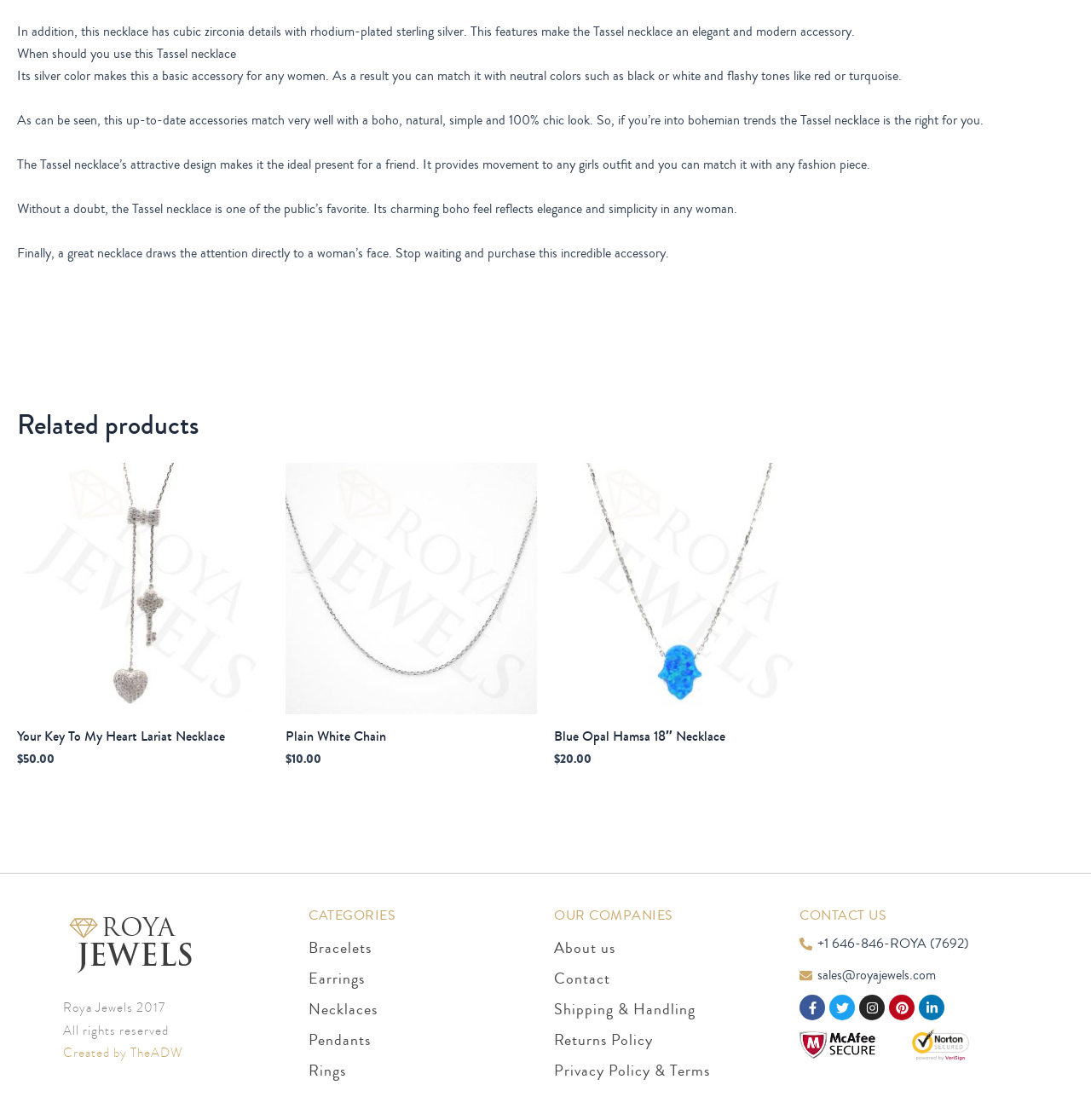Determine the bounding box coordinates for the UI element with the following description: "Shipping & Handling". The coordinates should be four float numbers between 0 and 1, represented as [left, top, right, bottom].

[0.508, 0.888, 0.717, 0.915]